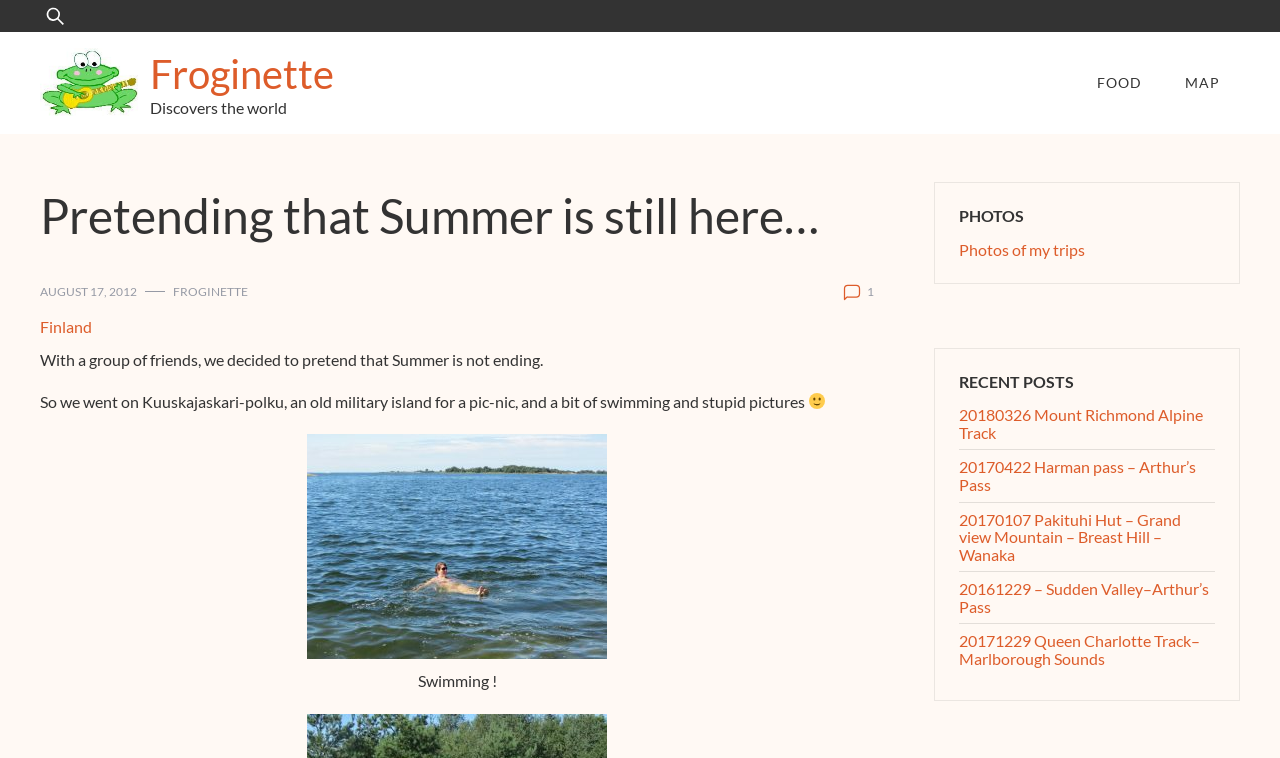How many links are there in the 'RECENT POSTS' section?
With the help of the image, please provide a detailed response to the question.

The 'RECENT POSTS' section is located at the bottom-right corner of the webpage, and it contains 5 links to different posts, including '20180326 Mount Richmond Alpine Track', '20170422 Harman pass – Arthur’s Pass', and others.